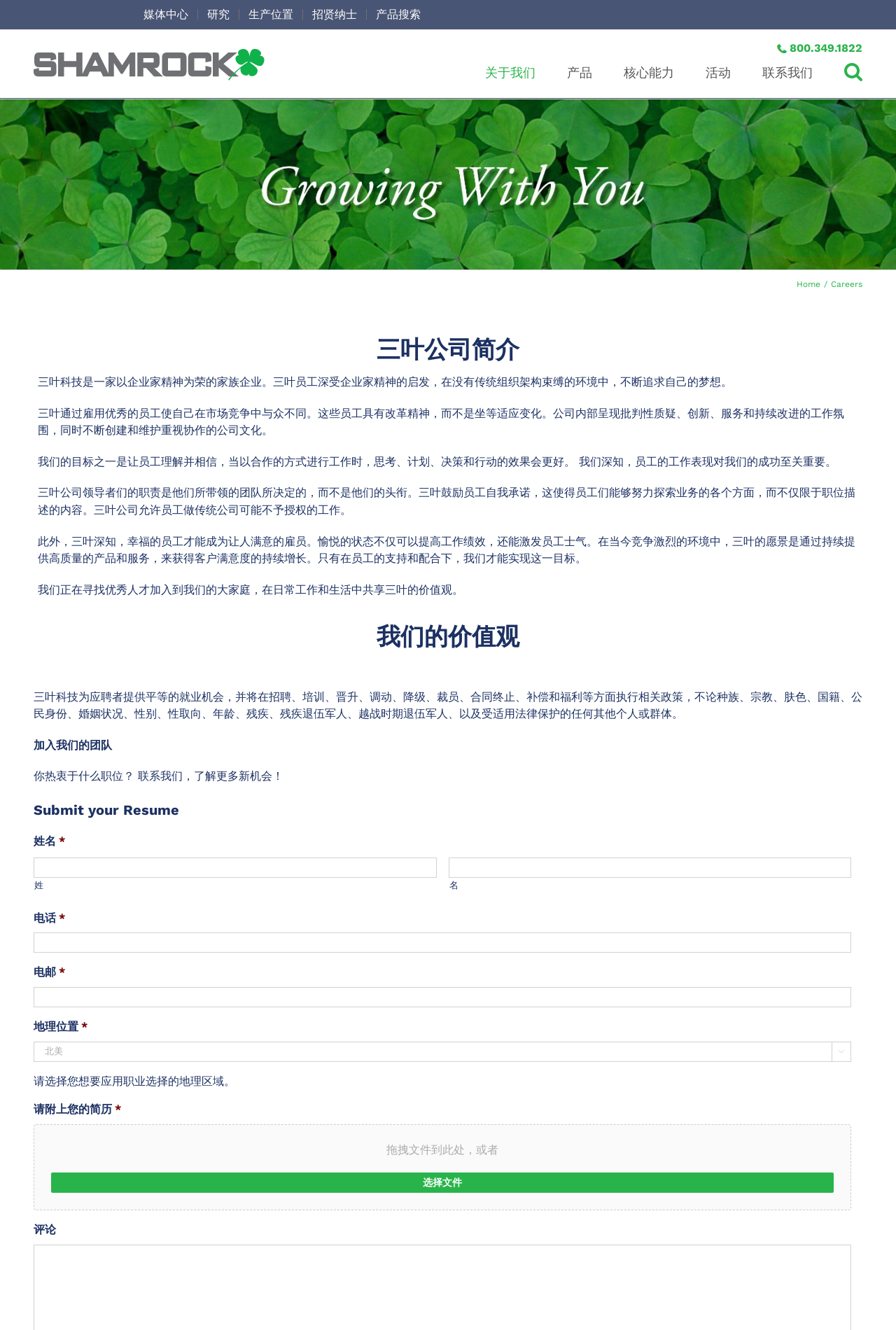Locate the bounding box coordinates of the UI element described by: "parent_node: 姓 aria-label="名字" name="input_1.3"". Provide the coordinates as four float numbers between 0 and 1, formatted as [left, top, right, bottom].

[0.038, 0.645, 0.487, 0.66]